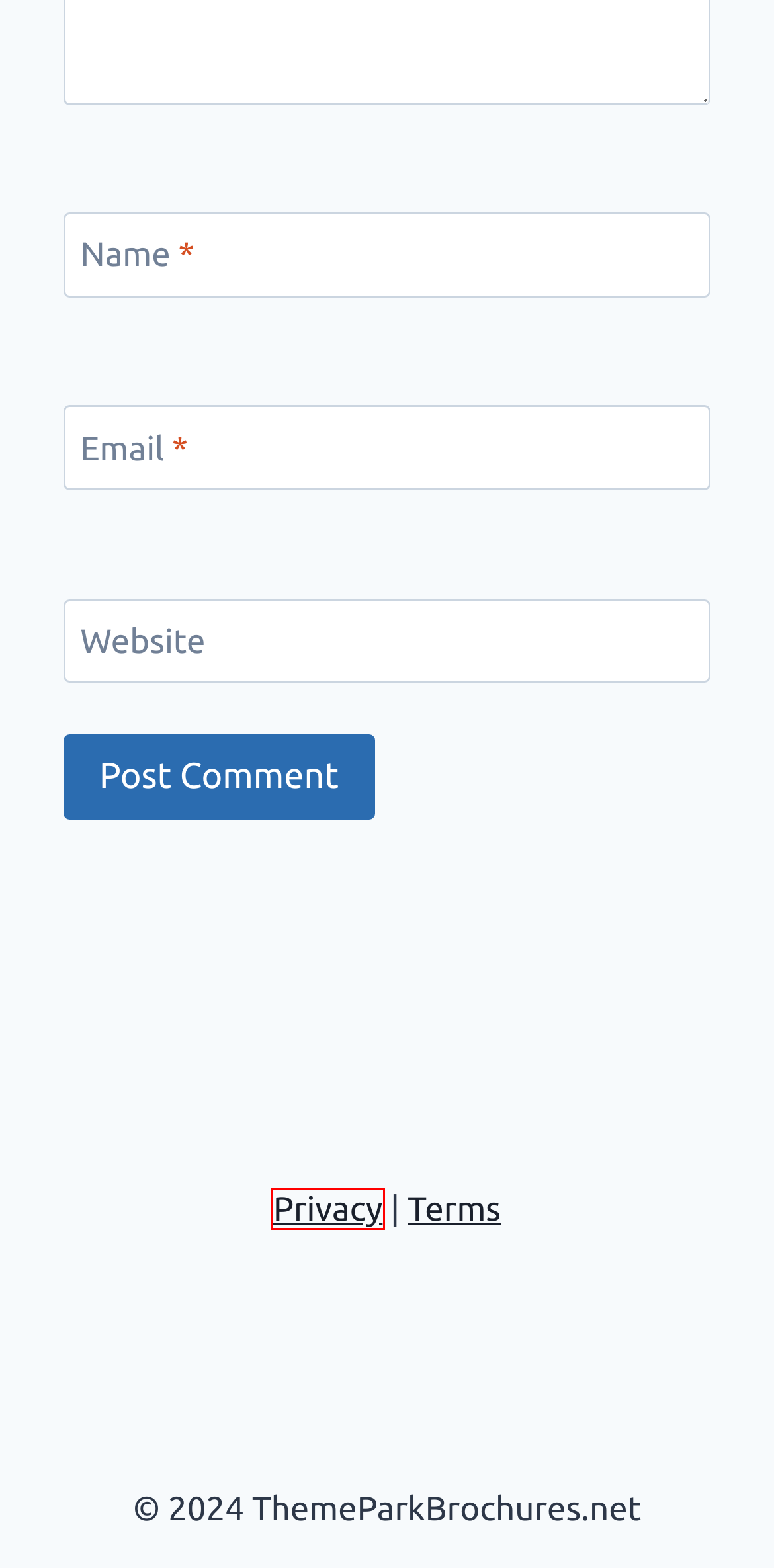You are provided with a screenshot of a webpage that has a red bounding box highlighting a UI element. Choose the most accurate webpage description that matches the new webpage after clicking the highlighted element. Here are your choices:
A. Theme Park Maps | ThemeParkBrochures.net
B. Frederick Luna | ThemeParkBrochures.net
C. Theme Park Maps & Brochures (1931 - 2024) | ThemeParkBrochures.net
D. India | ThemeParkBrochures.net
E. Privacy Policy | ThemeParkBrochures.net
F. Epcot Map and Brochure (1982 - 2024) | ThemeParkBrochures.net
G. Terms and Conditions | ThemeParkBrochures.net
H. Fantasy Island PA Map and Brochure (1979 - 1980) | ThemeParkBrochures.net

E